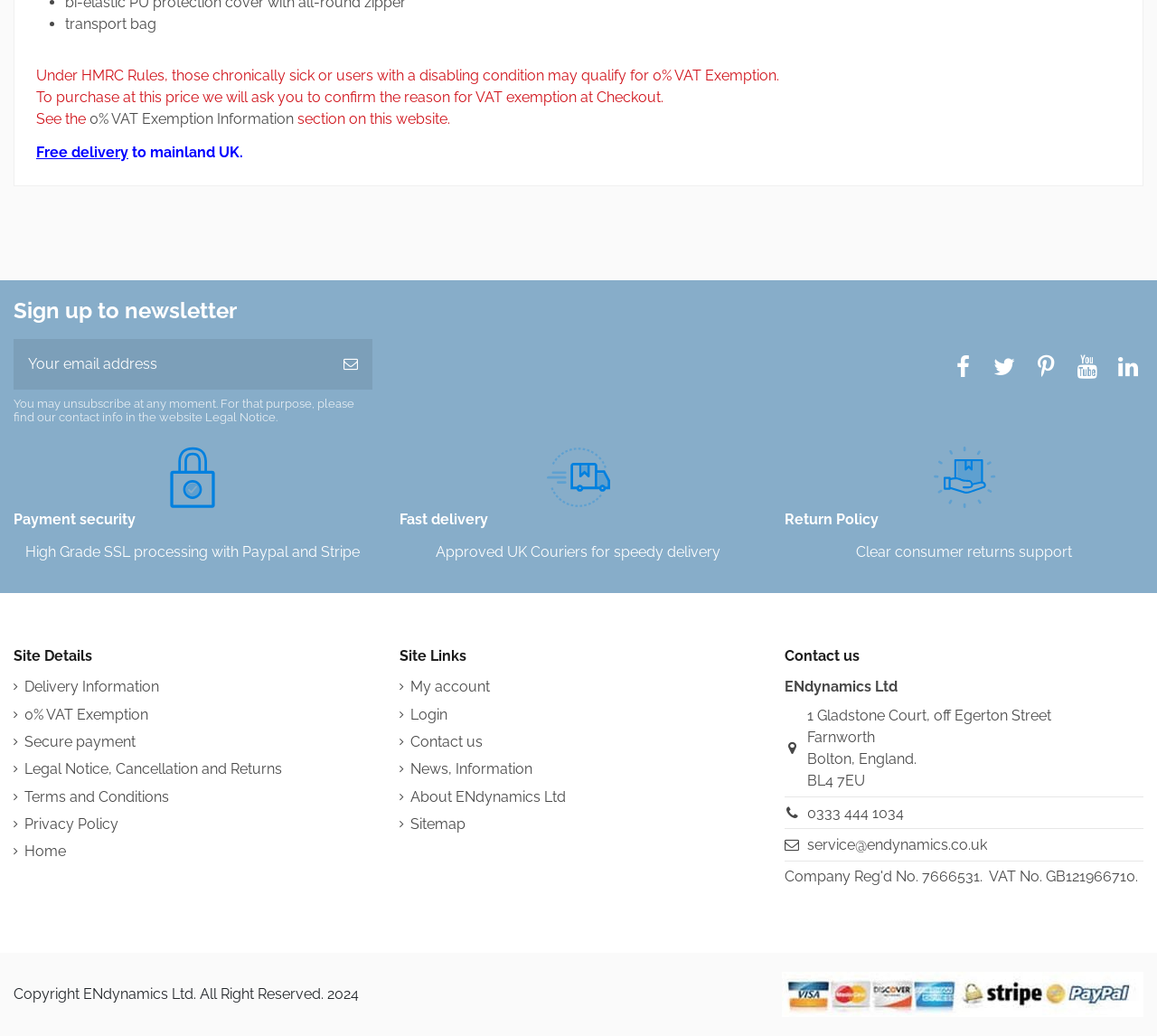Please find the bounding box coordinates (top-left x, top-left y, bottom-right x, bottom-right y) in the screenshot for the UI element described as follows: News, Information

[0.345, 0.732, 0.46, 0.753]